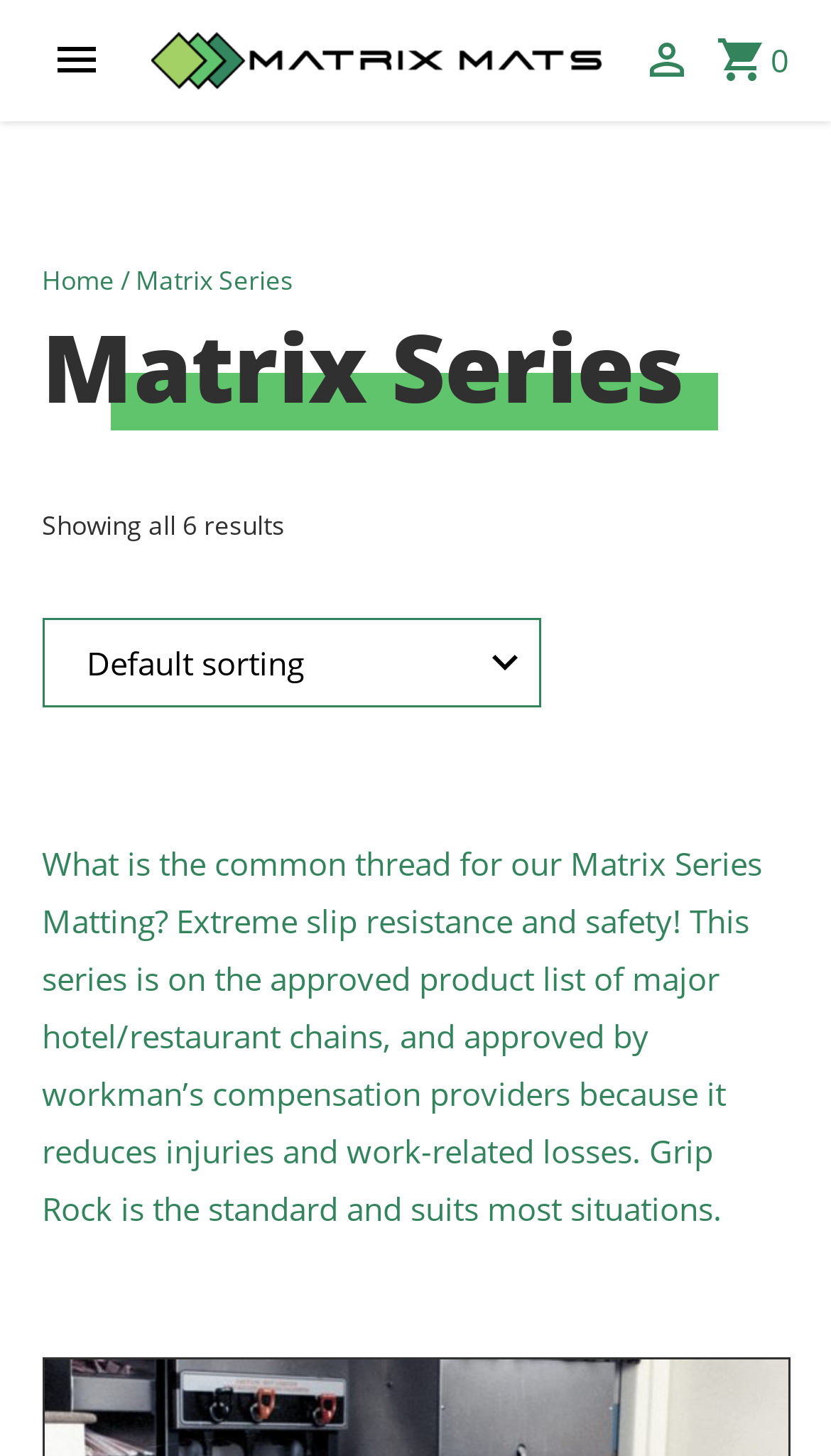What is the main feature of Matrix Series Matting?
Using the visual information, respond with a single word or phrase.

Slip resistance and safety